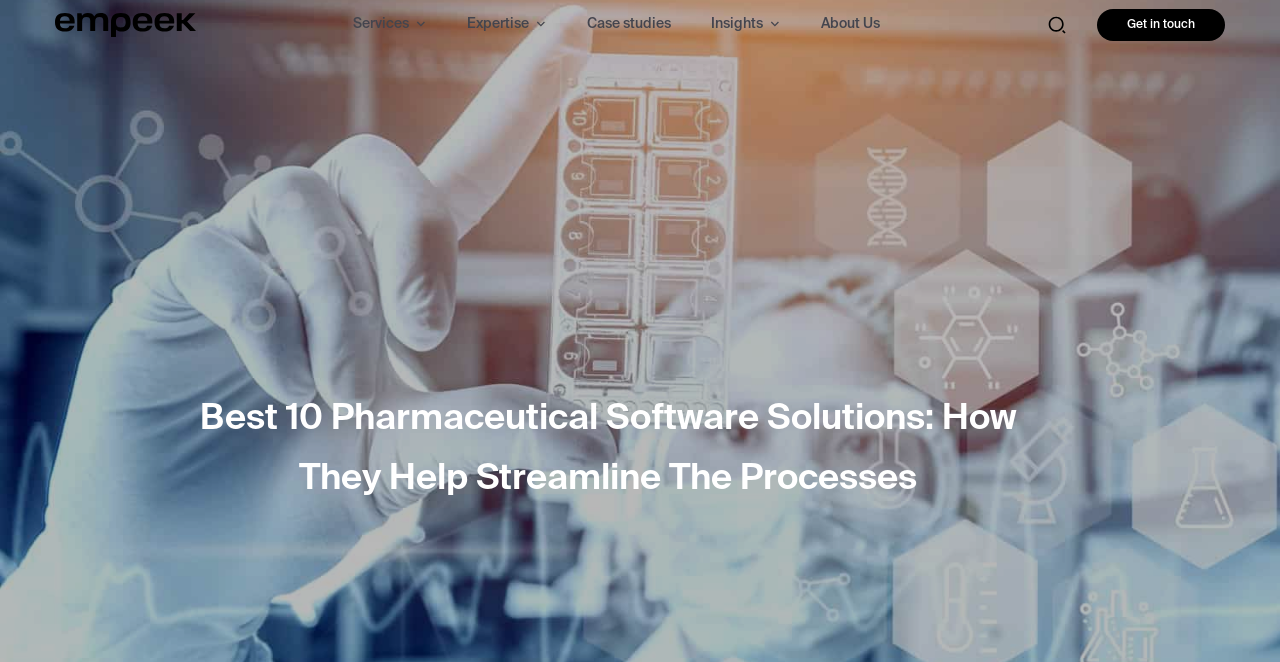Find the bounding box of the web element that fits this description: "Services".

[0.276, 0.0, 0.334, 0.074]